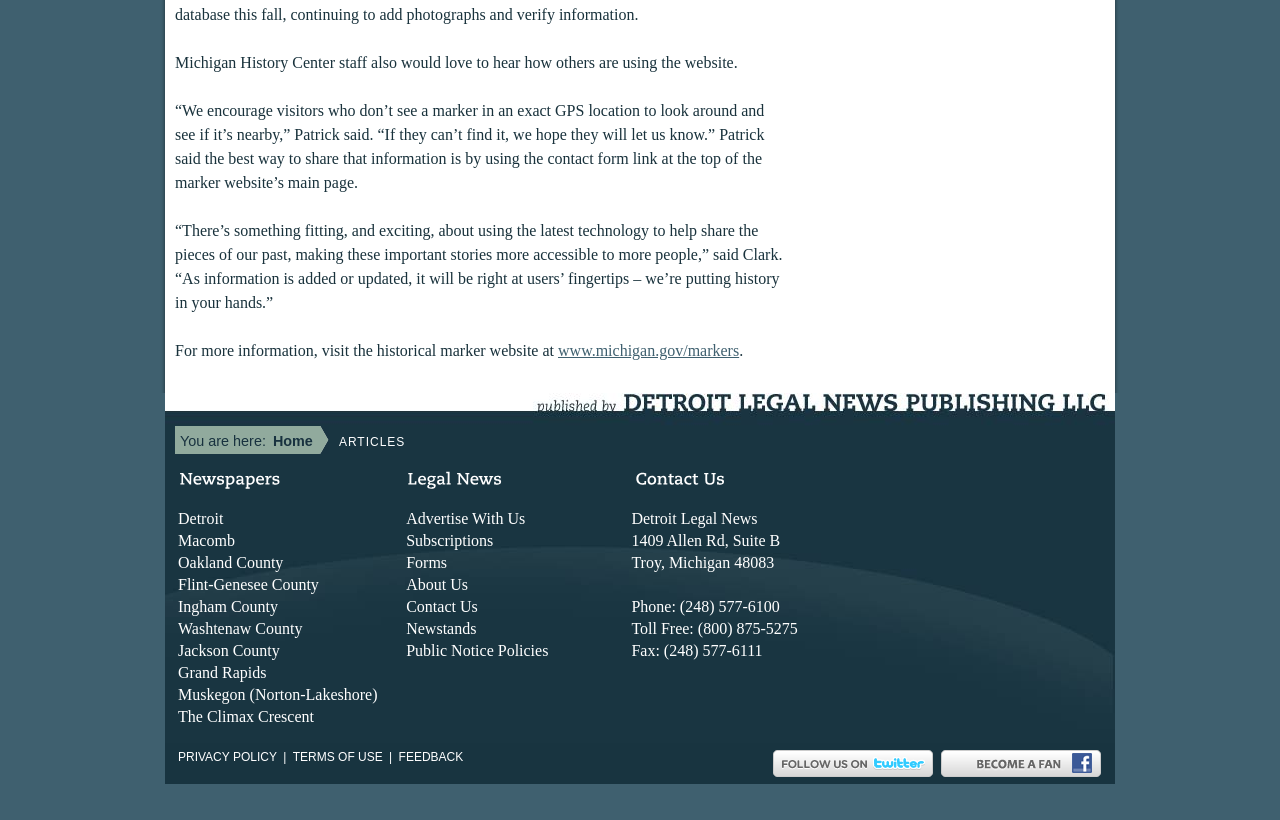How can users access more information on the website?
Using the information from the image, give a concise answer in one word or a short phrase.

Click on links